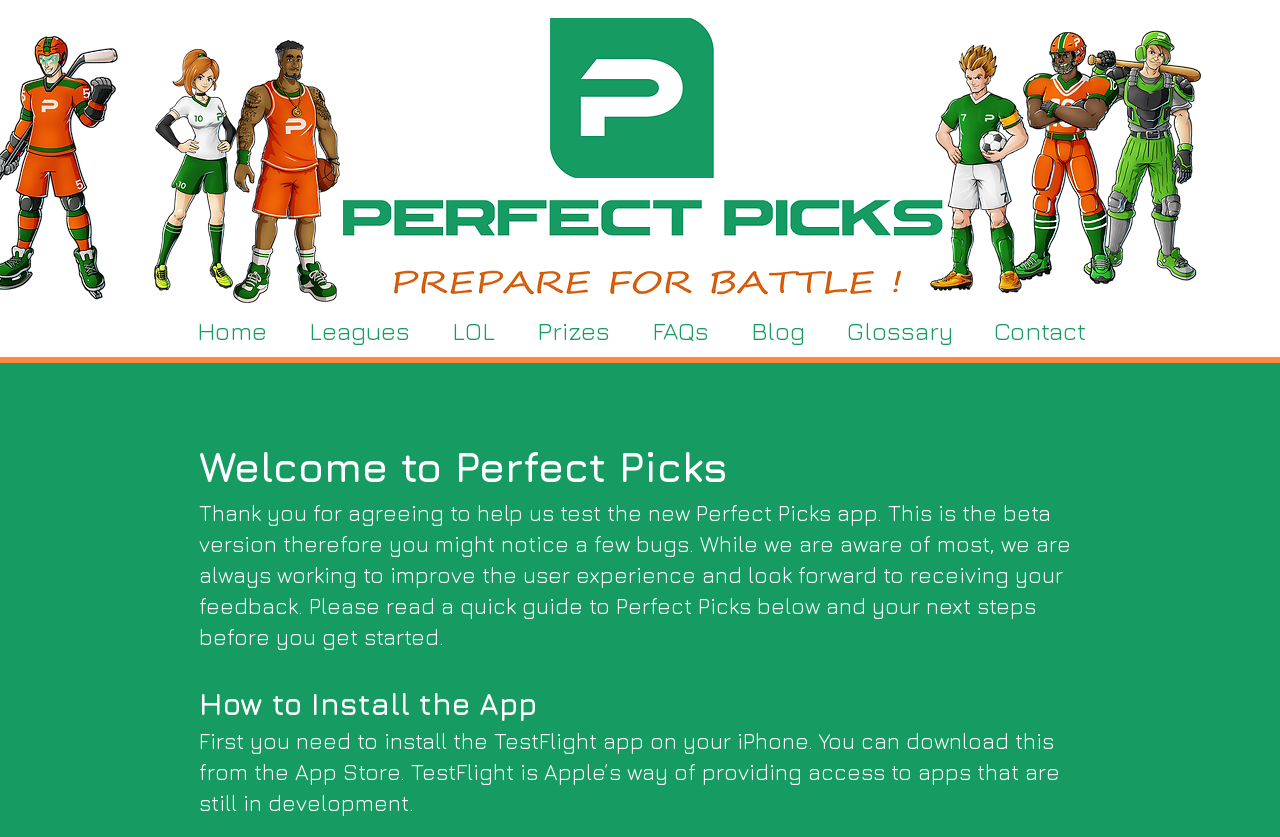What sports are represented on the webpage?
Refer to the image and give a detailed response to the question.

The webpage contains images of a baseball player, a soccer girl, a male soccer player, and a basketball player, indicating that the Perfect Picks app is related to multiple sports.